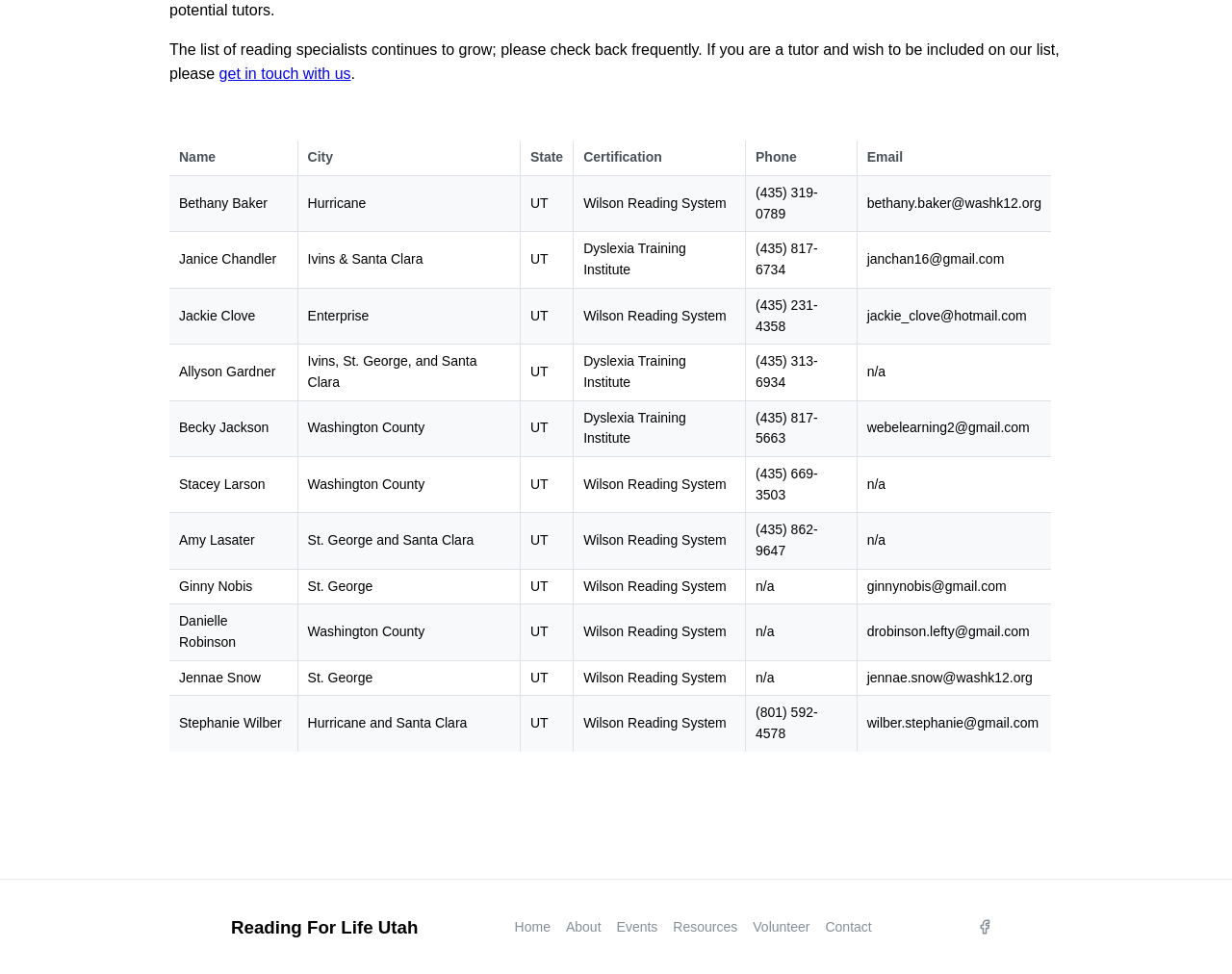Determine the bounding box for the UI element that matches this description: "Contact".

[0.67, 0.945, 0.708, 0.959]